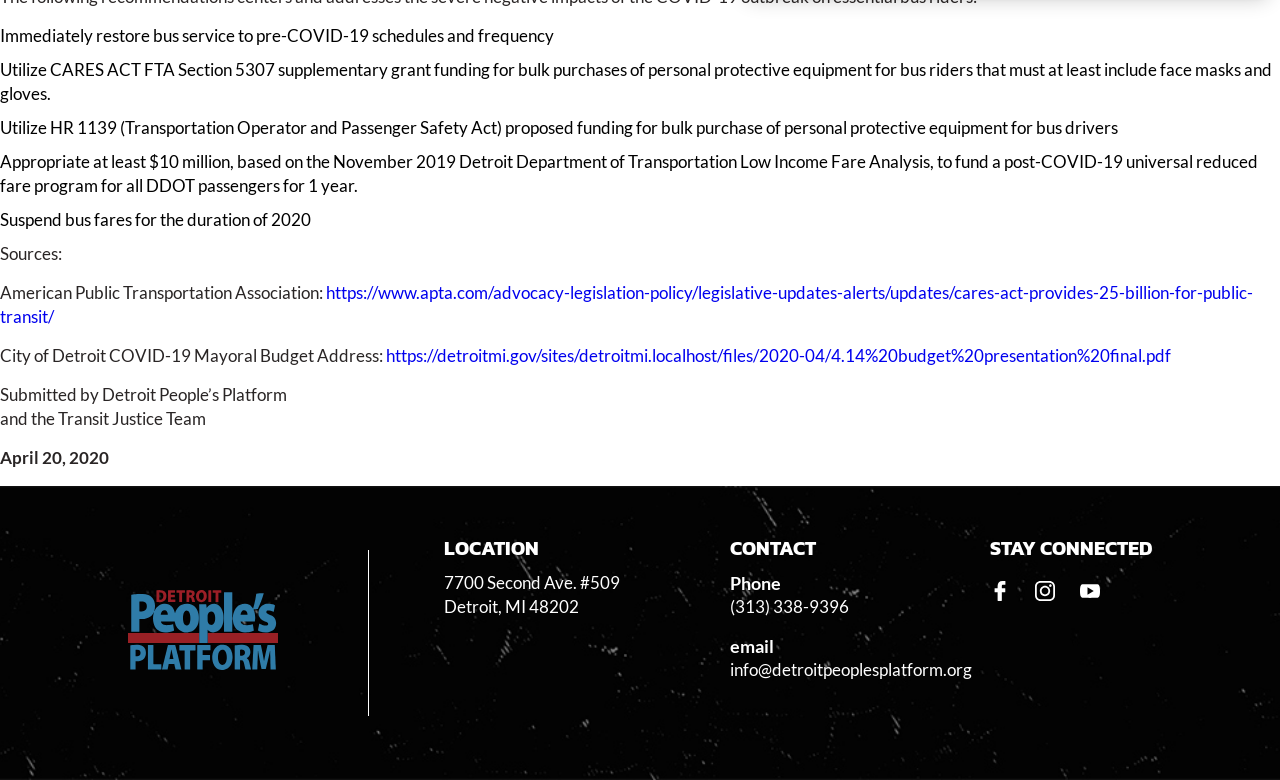Identify the bounding box for the UI element specified in this description: "YouTube Link". The coordinates must be four float numbers between 0 and 1, formatted as [left, top, right, bottom].

[0.844, 0.738, 0.867, 0.777]